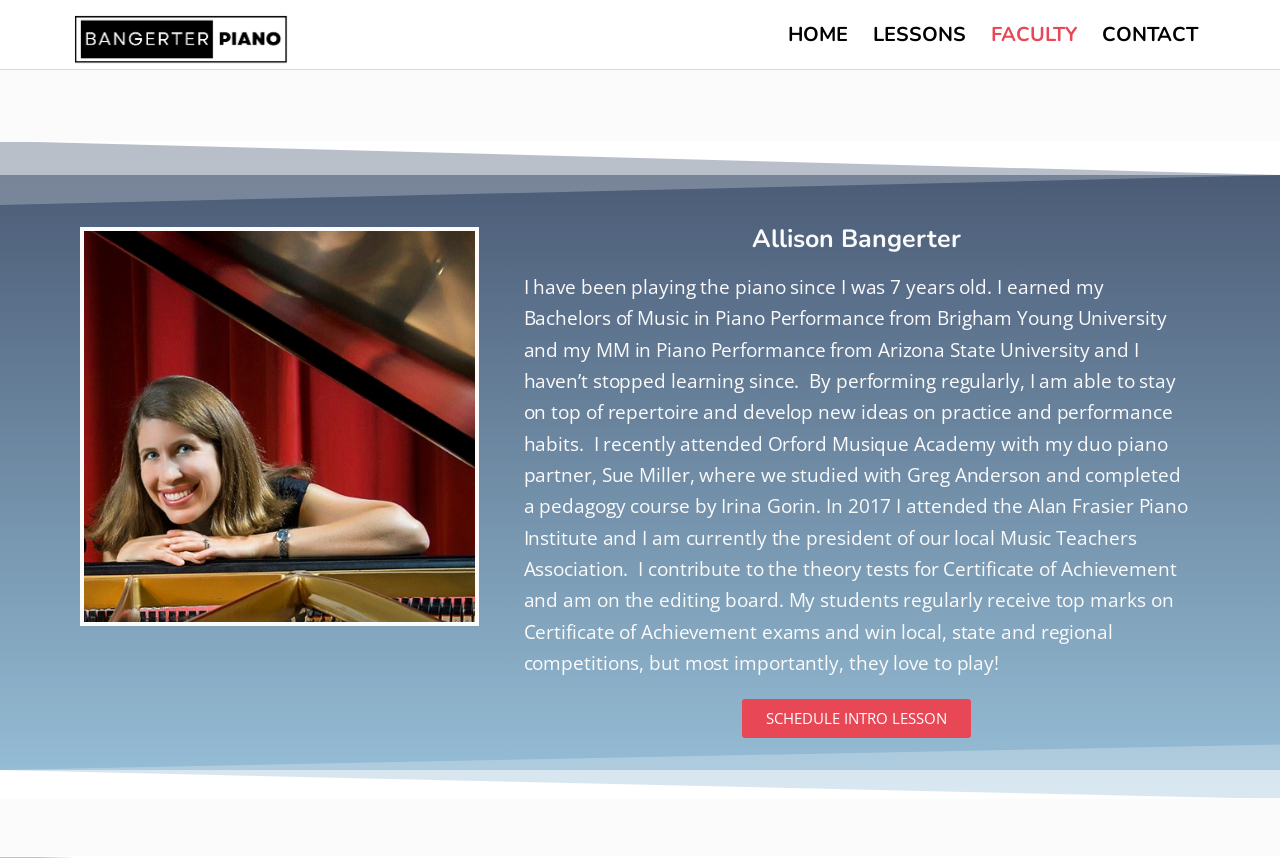Identify the bounding box for the UI element specified in this description: "Faculty". The coordinates must be four float numbers between 0 and 1, formatted as [left, top, right, bottom].

[0.764, 0.0, 0.851, 0.08]